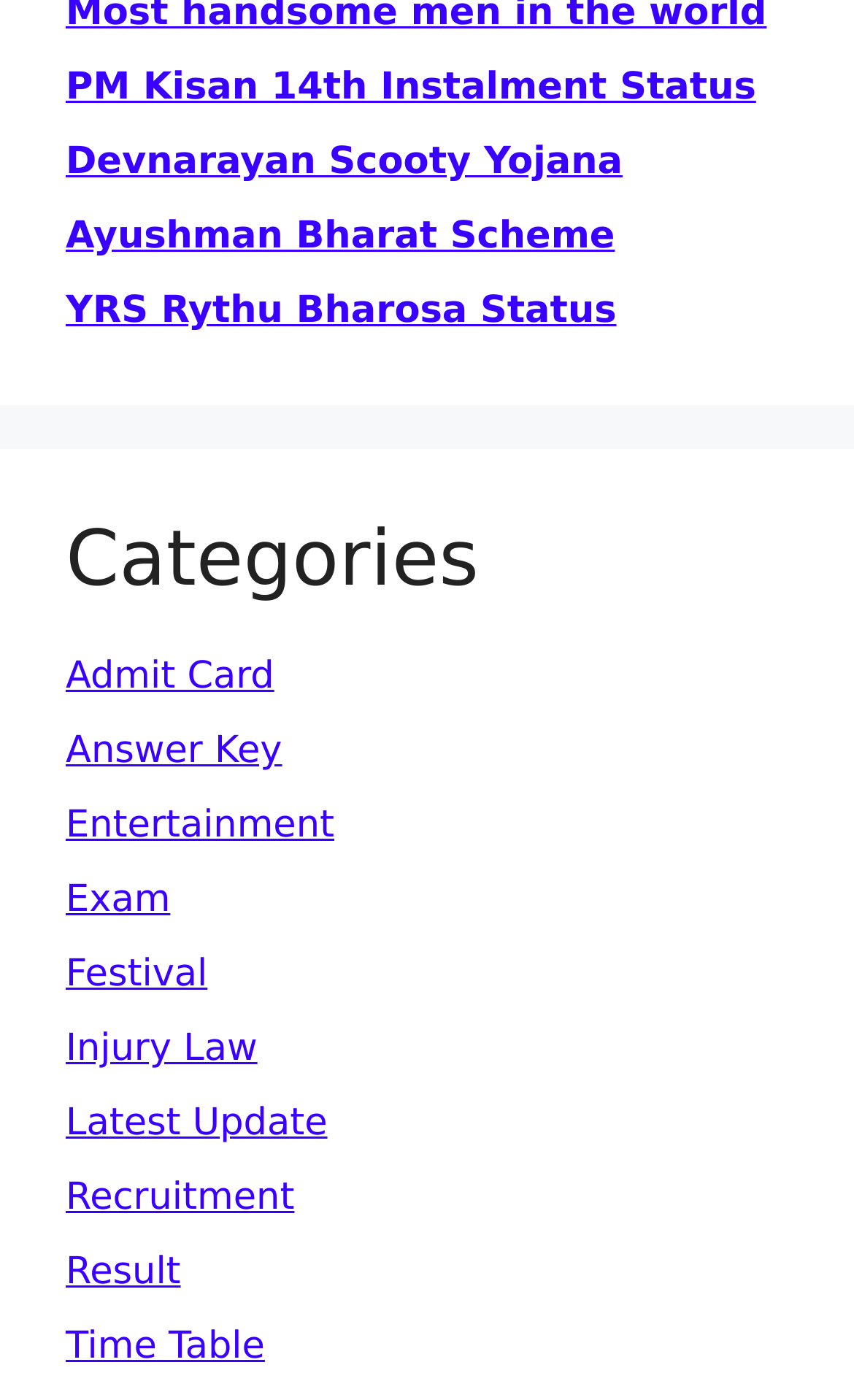Can you find the bounding box coordinates for the element to click on to achieve the instruction: "Check Result"?

[0.077, 0.894, 0.212, 0.925]